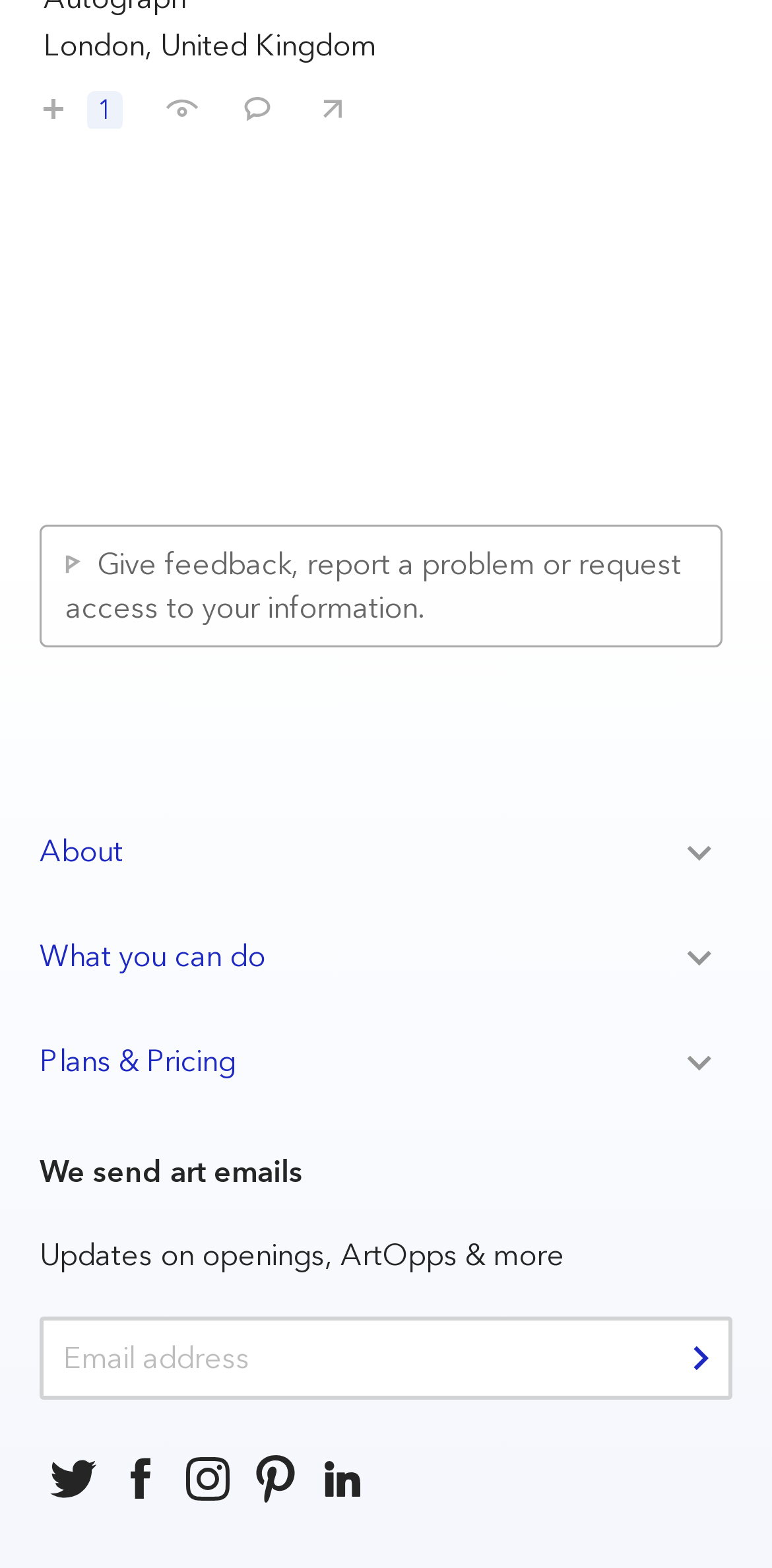What type of information can be provided in the textbox?
Please give a well-detailed answer to the question.

The textbox is labeled 'We send art emails' and is positioned below a static text with the same label. This suggests that the textbox is used to input an email address to receive art-related emails or updates.